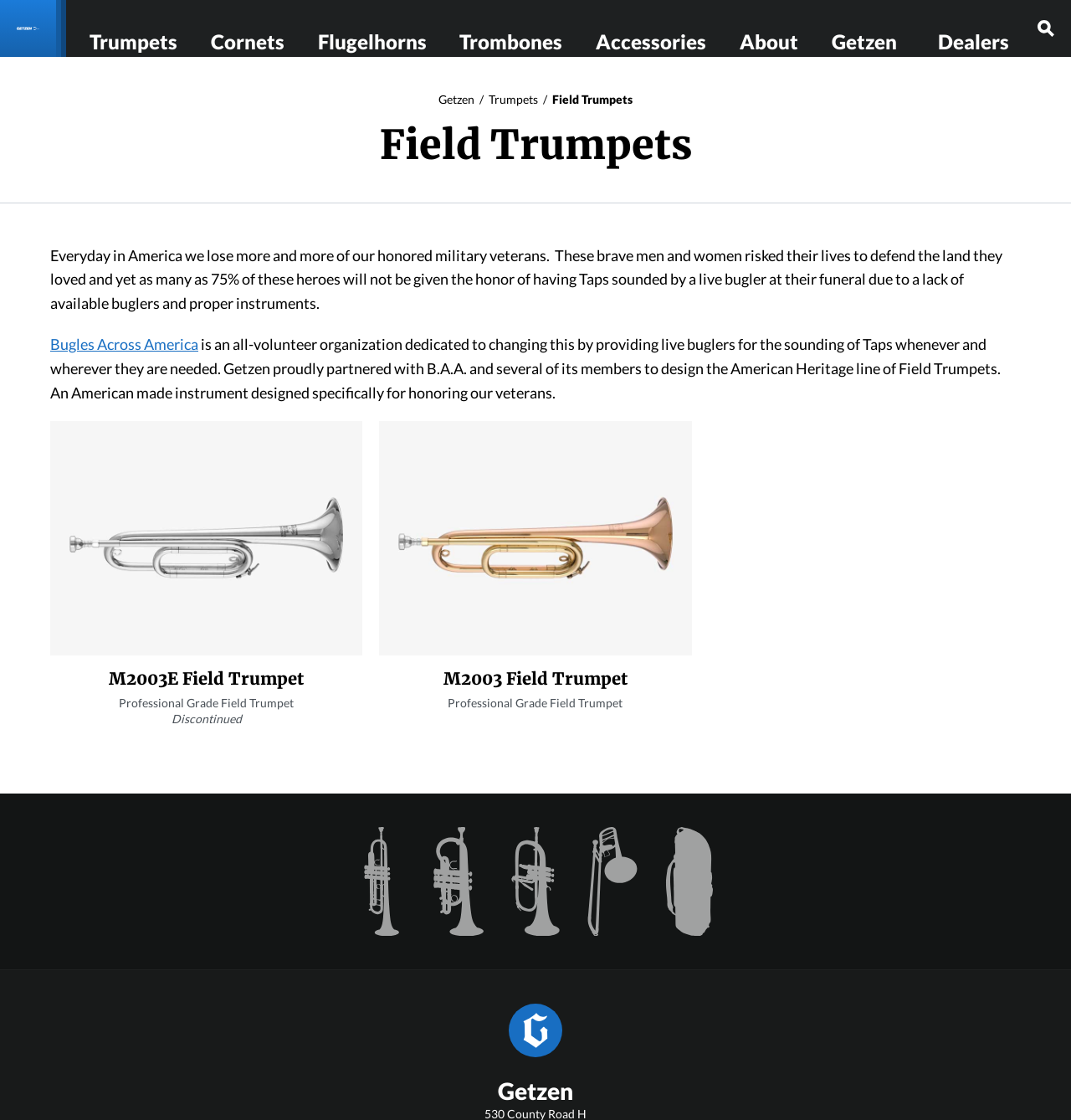Respond to the question with just a single word or phrase: 
How many Field Trumpet models are displayed on the webpage?

2